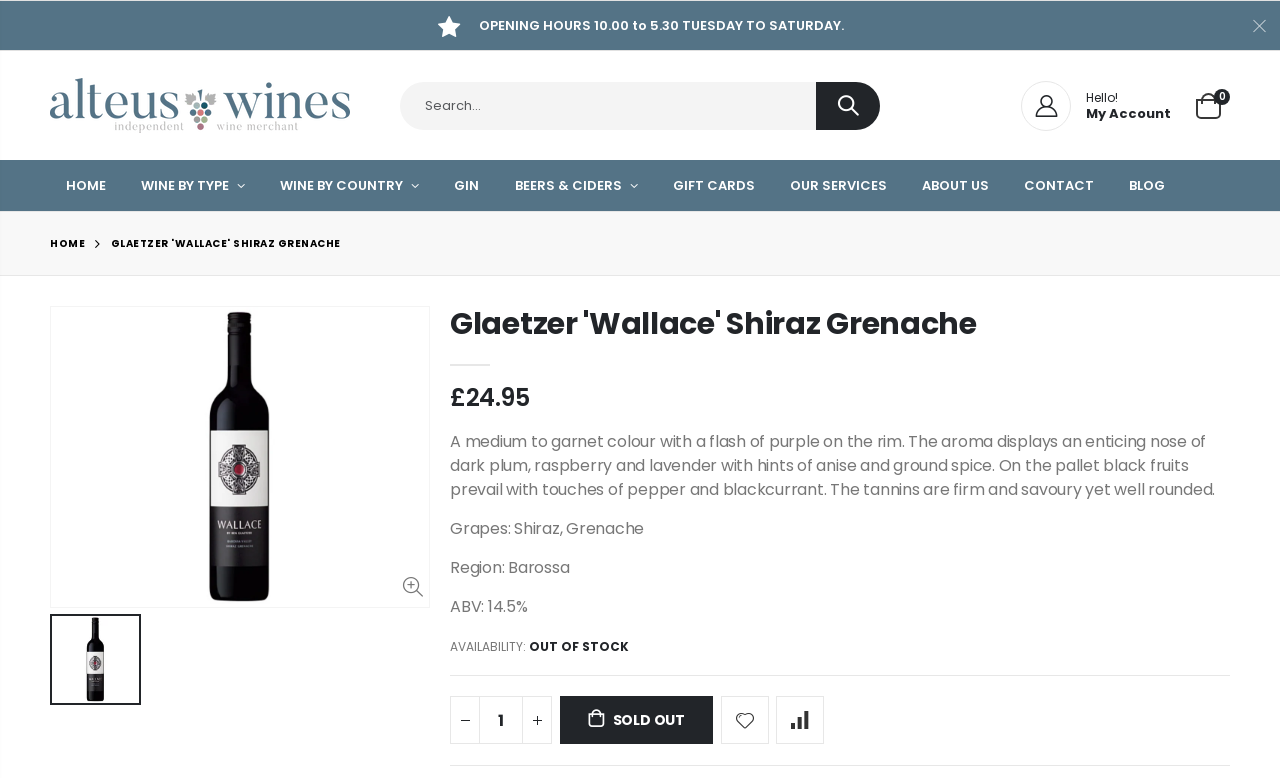What is the price of Glaetzer 'Wallace' Shiraz Grenache?
Relying on the image, give a concise answer in one word or a brief phrase.

£24.95